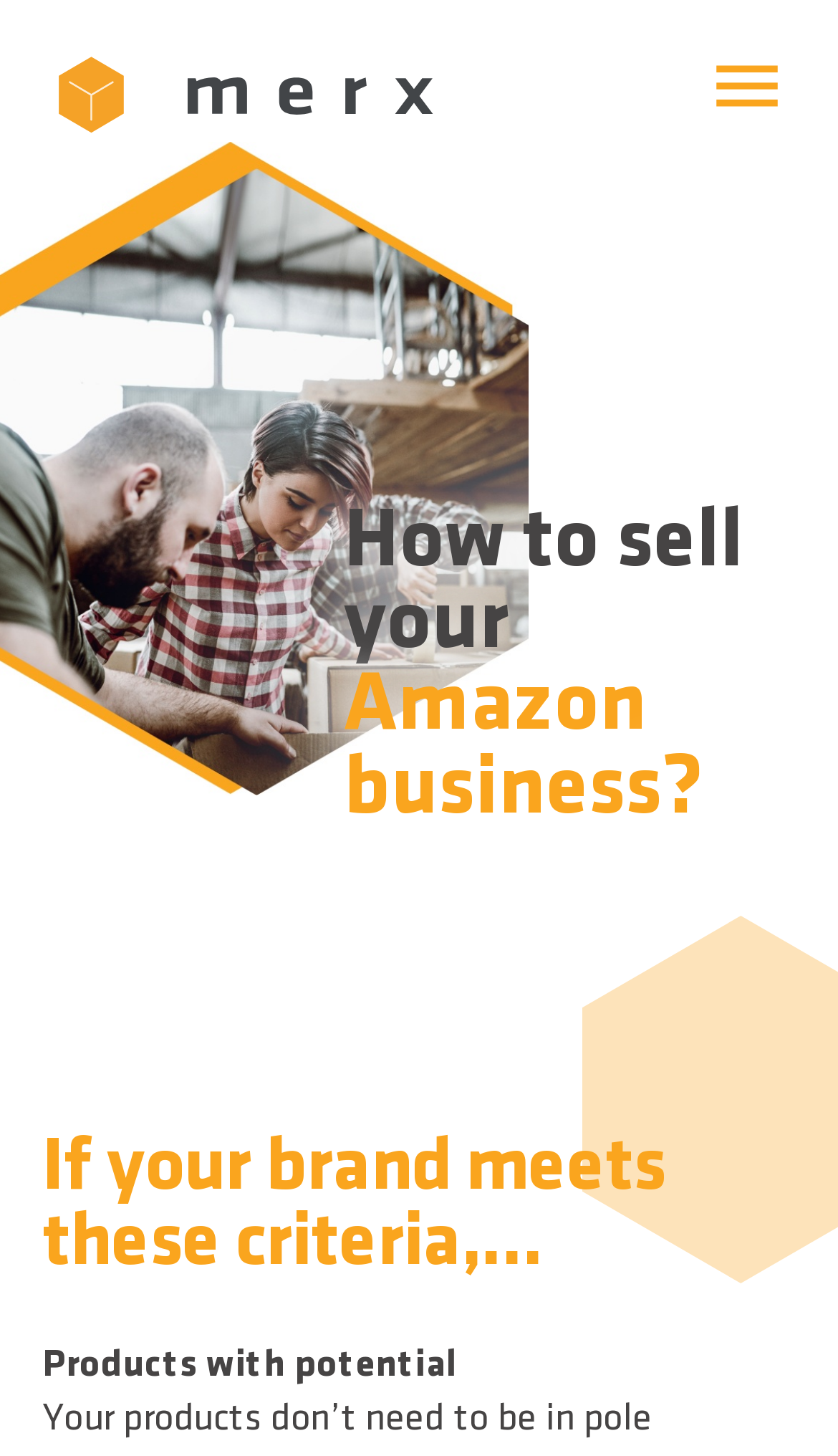What is the language of the webpage?
Analyze the screenshot and provide a detailed answer to the question.

The language of the webpage can be inferred from the 'EN' link at the top of the page, which suggests that the language is English. Additionally, there is a 'DE' link, which may indicate that the webpage is also available in German.